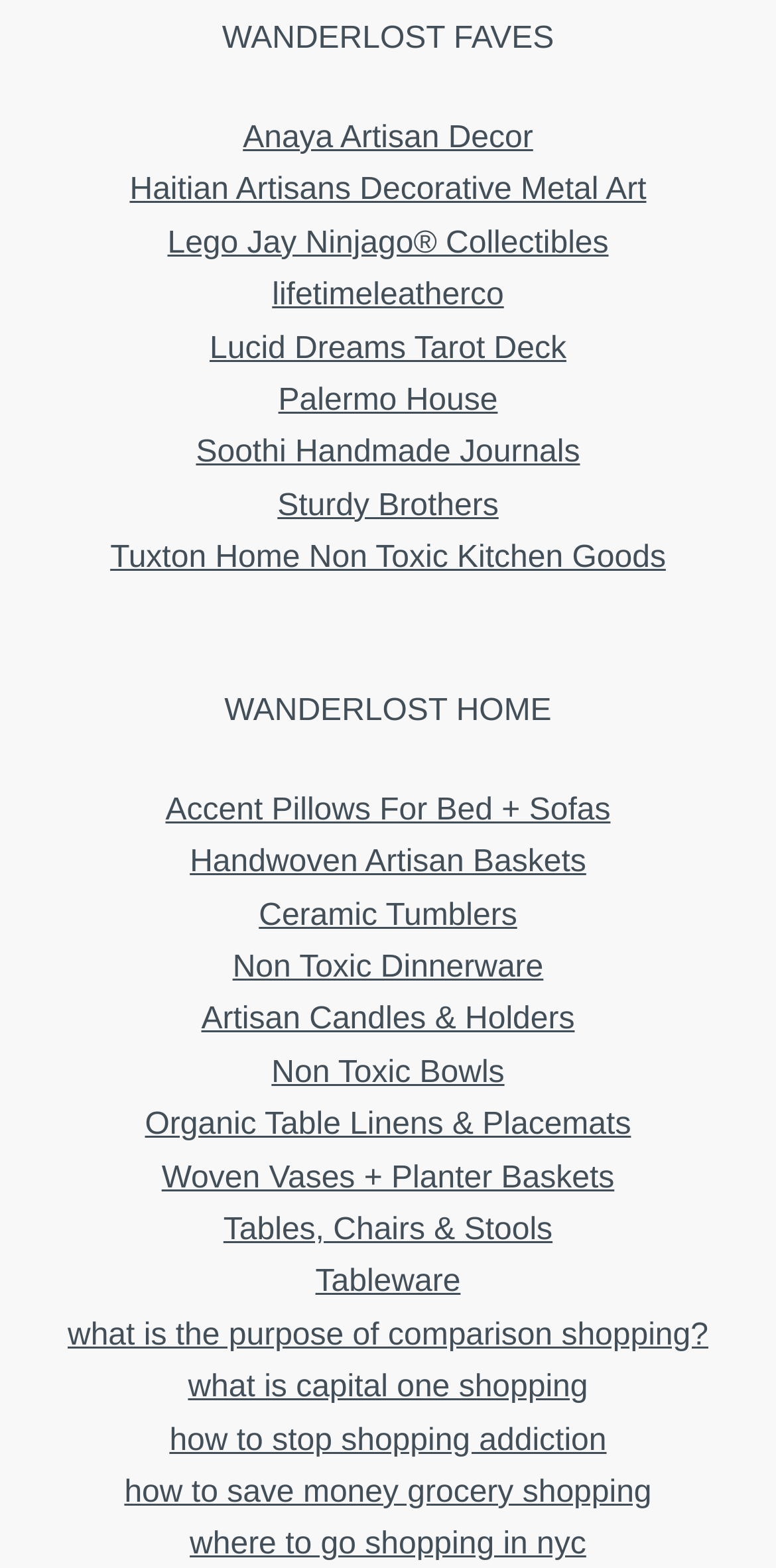What type of product is 'Lucid Dreams Tarot Deck'?
Using the visual information, respond with a single word or phrase.

Tarot Deck